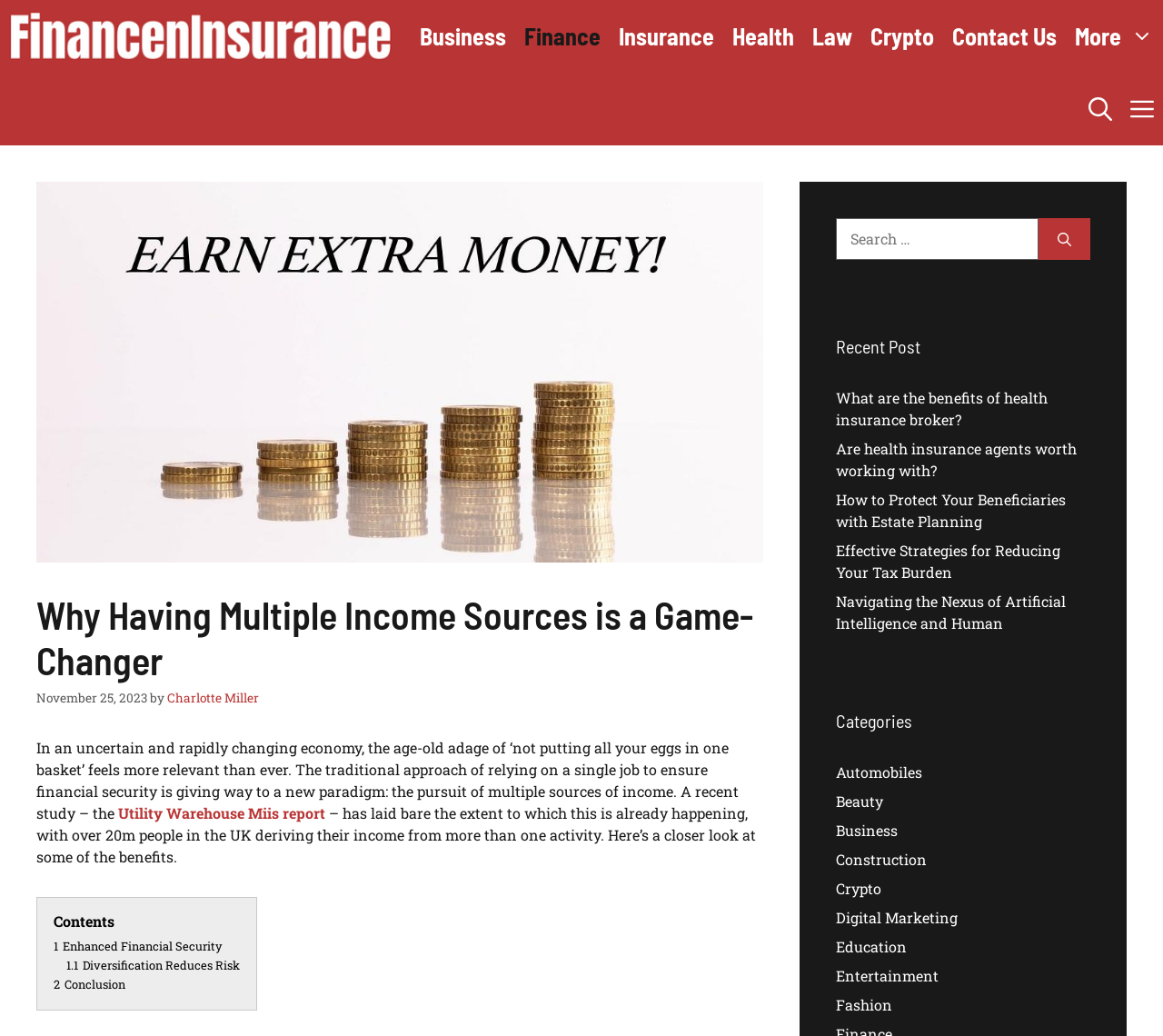Give a short answer to this question using one word or a phrase:
How many recent posts are listed?

5